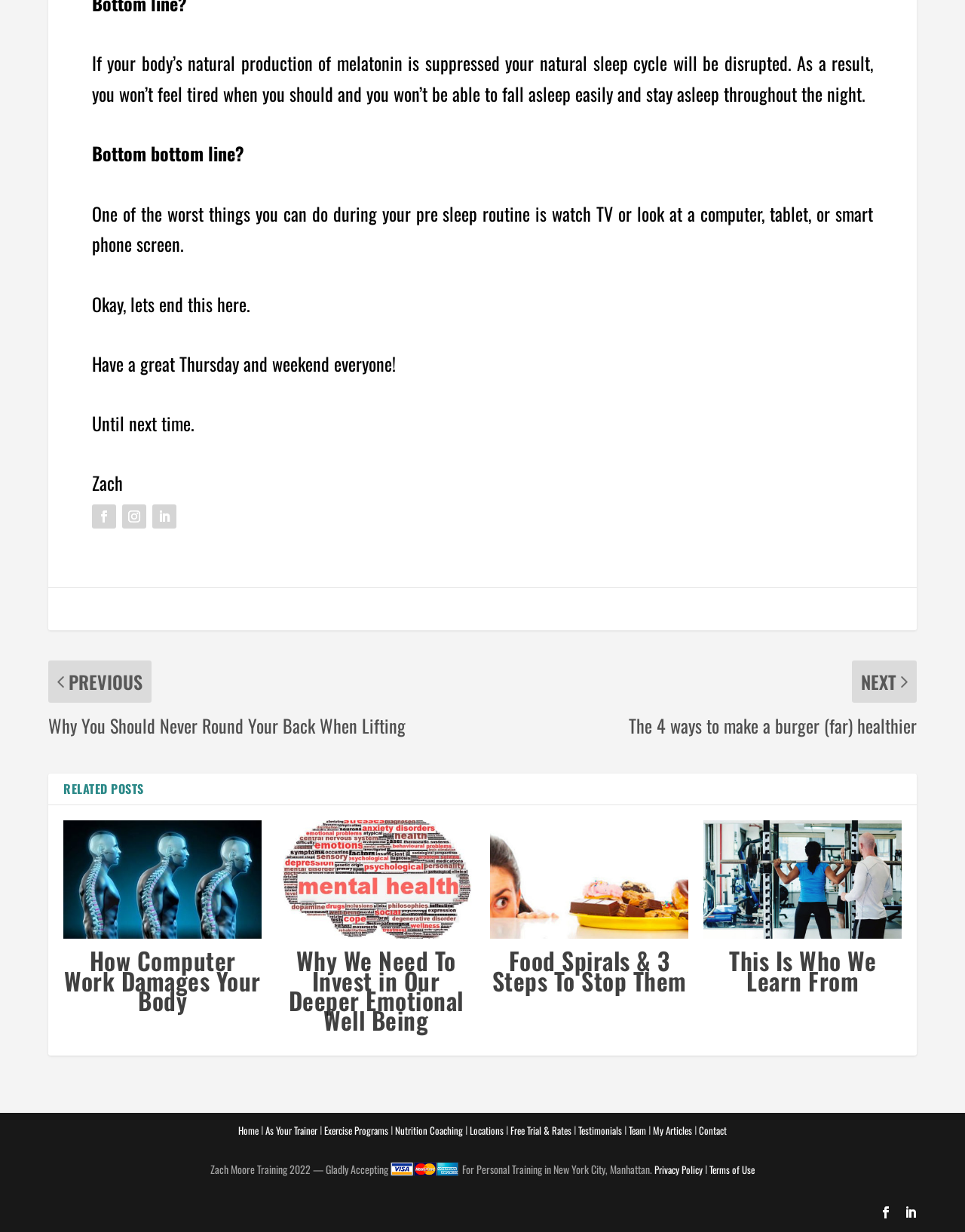Determine the bounding box coordinates of the region to click in order to accomplish the following instruction: "View the 'RELATED POSTS'". Provide the coordinates as four float numbers between 0 and 1, specifically [left, top, right, bottom].

[0.05, 0.628, 0.95, 0.653]